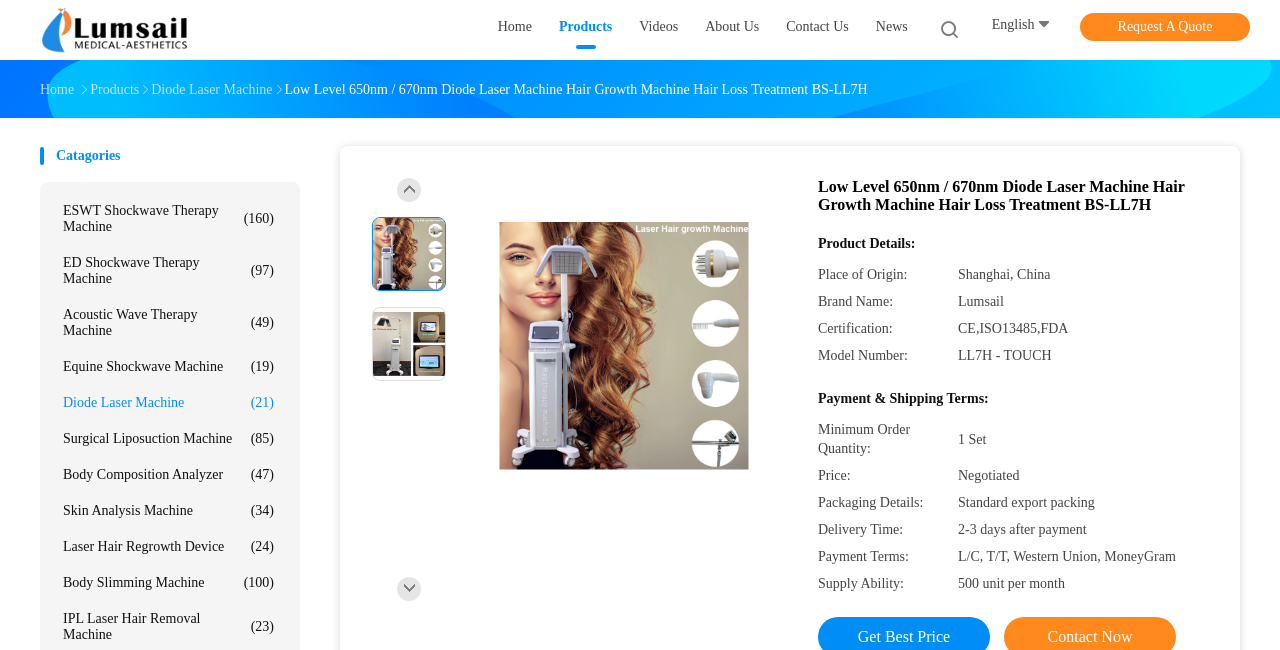Provide the bounding box coordinates of the UI element this sentence describes: "Contact Us".

[0.614, 0.026, 0.663, 0.066]